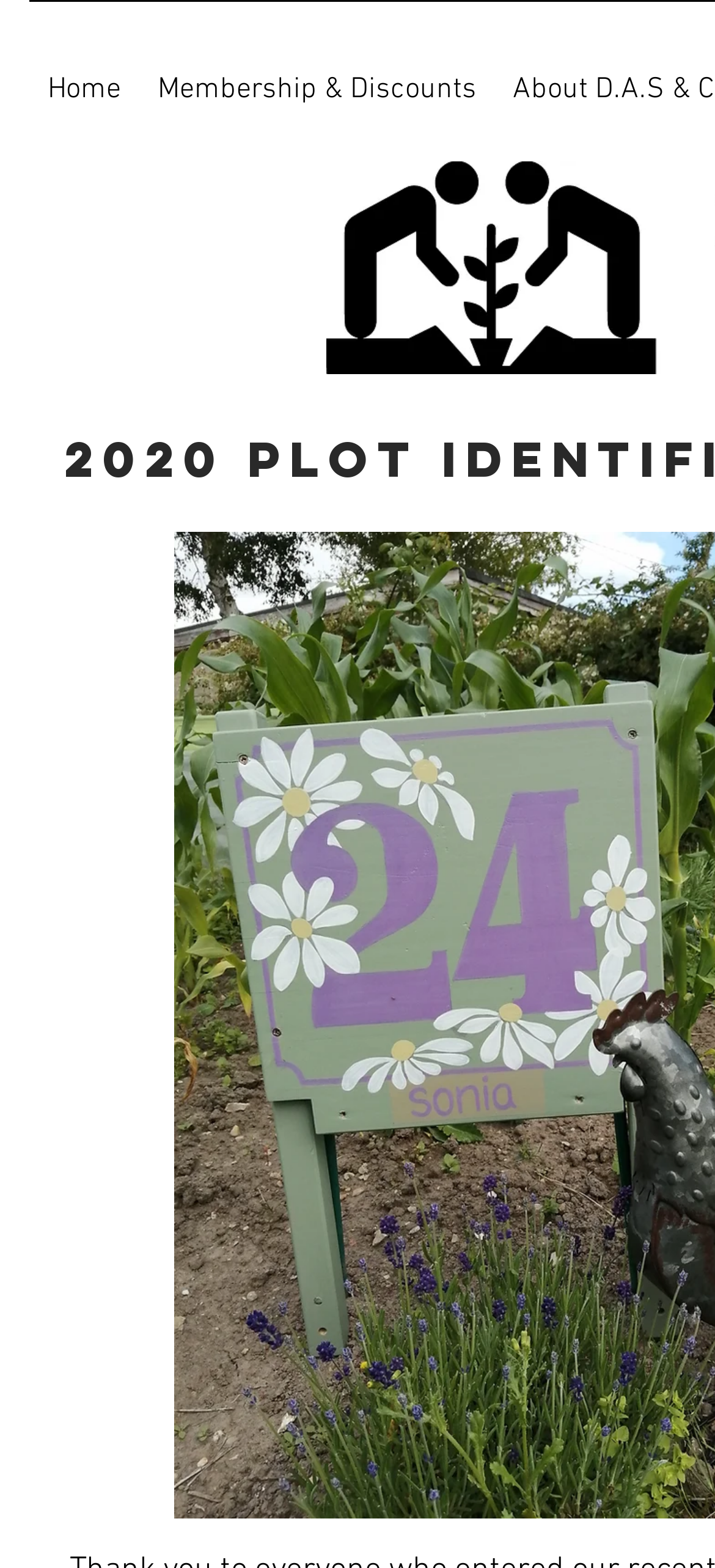Find the bounding box of the UI element described as follows: "The Watershed Trilogy #2".

None